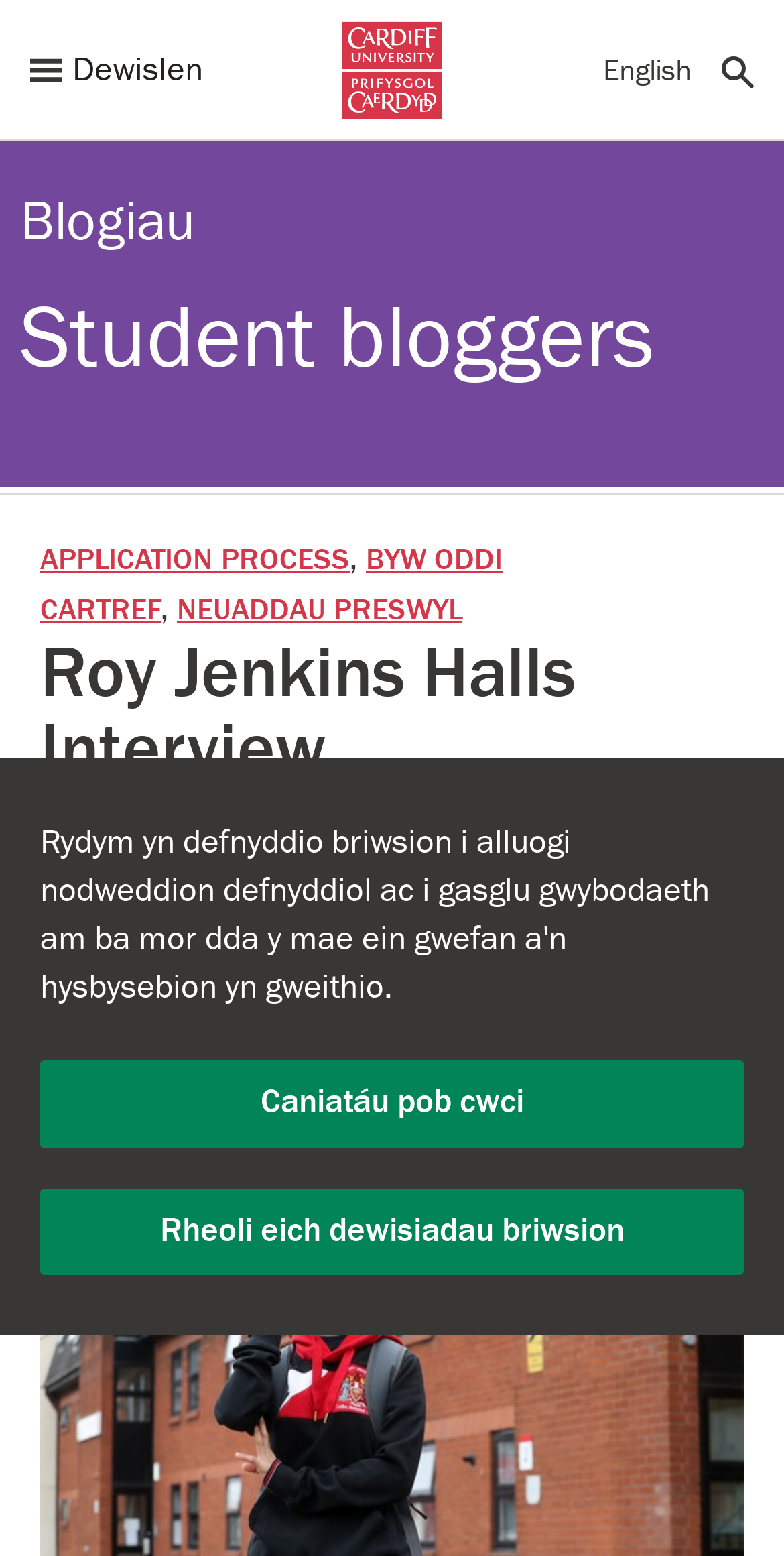Provide a brief response using a word or short phrase to this question:
What is the date of the blog post?

20 Medi 2020